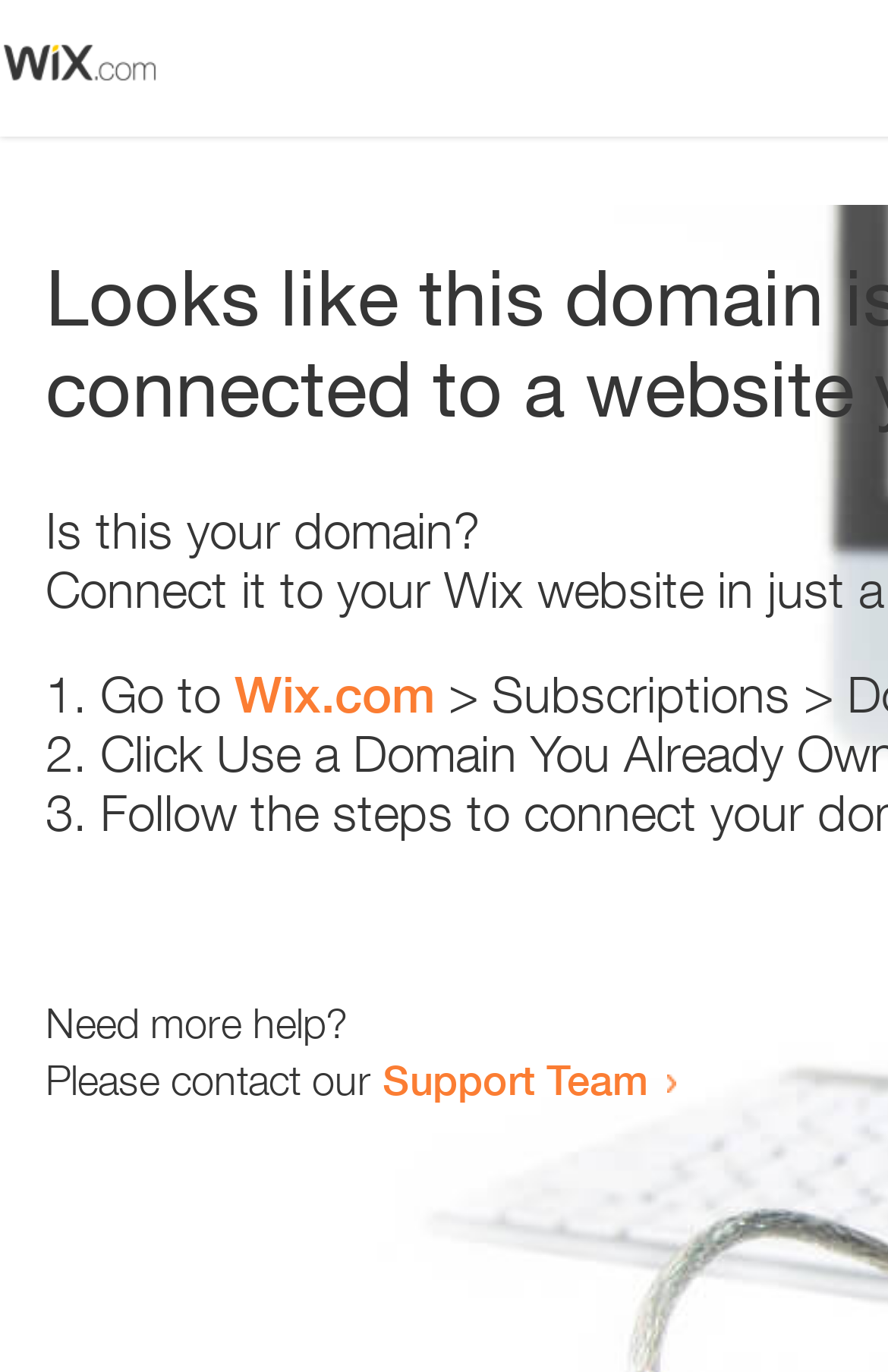Give a short answer using one word or phrase for the question:
How many sentences are there in the main text?

3